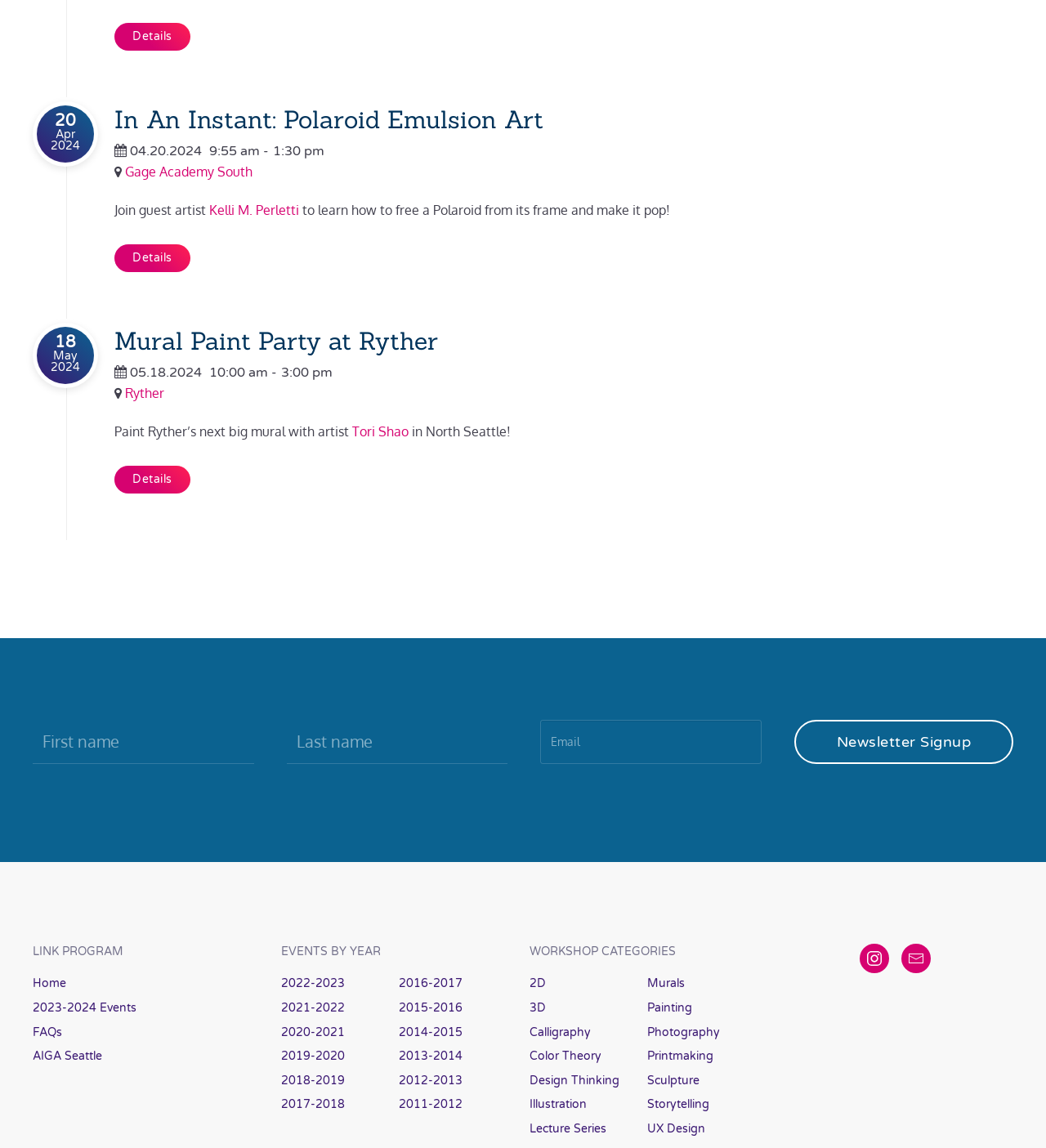Identify the bounding box coordinates for the region to click in order to carry out this instruction: "View the news section". Provide the coordinates using four float numbers between 0 and 1, formatted as [left, top, right, bottom].

None